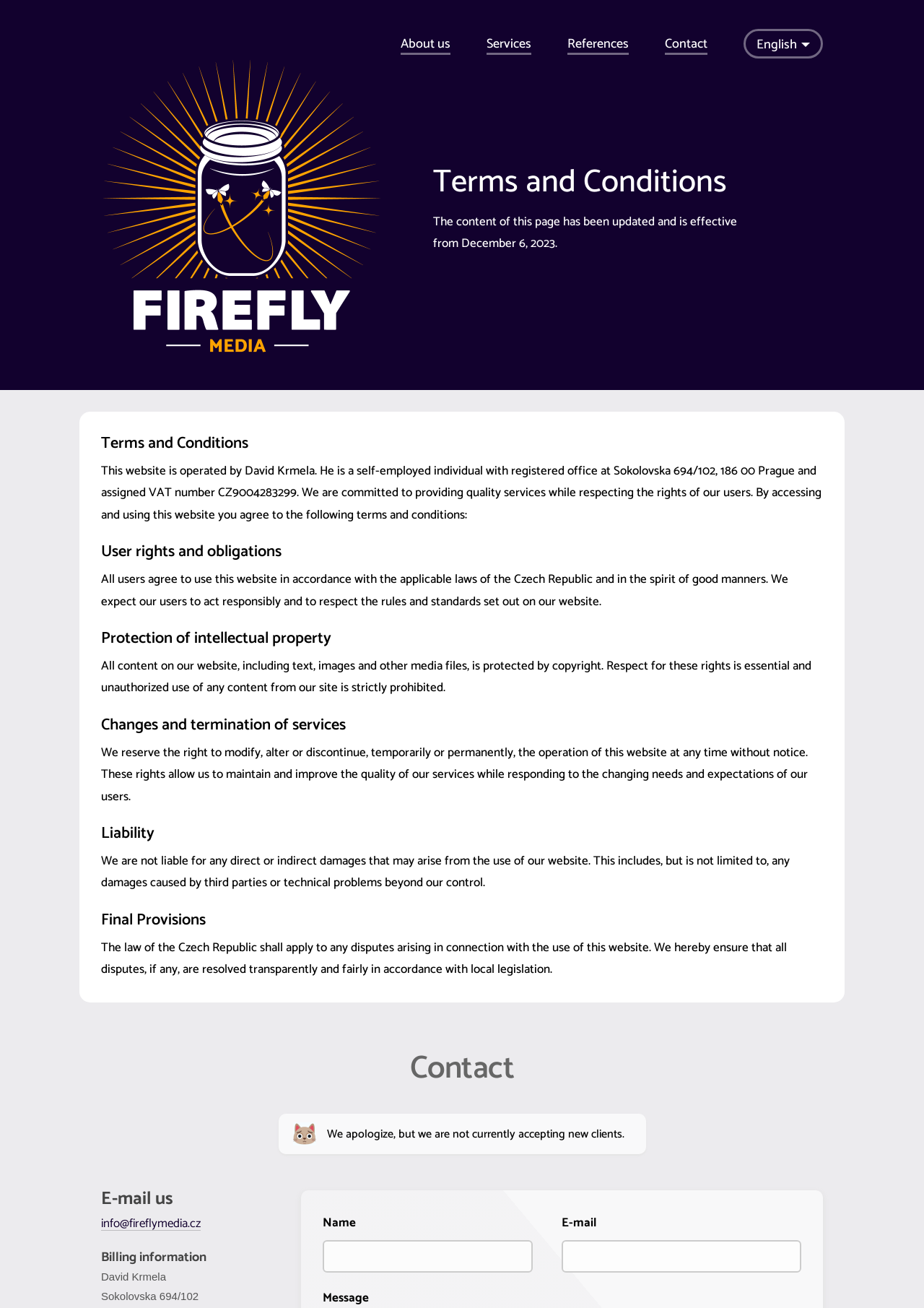Respond with a single word or phrase to the following question:
What is protected by copyright on this website?

All content